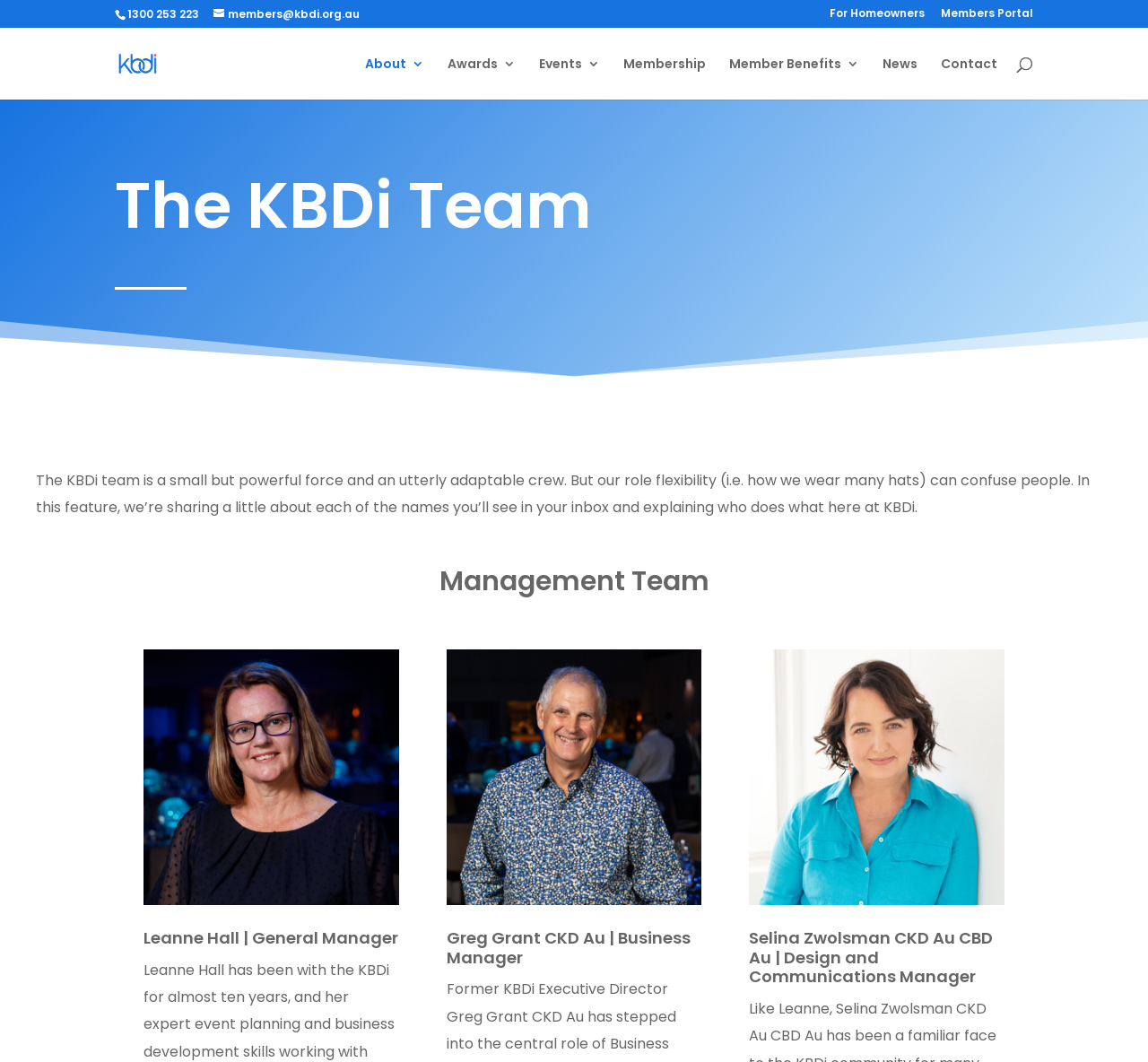Please determine the headline of the webpage and provide its content.

The KBDi Team